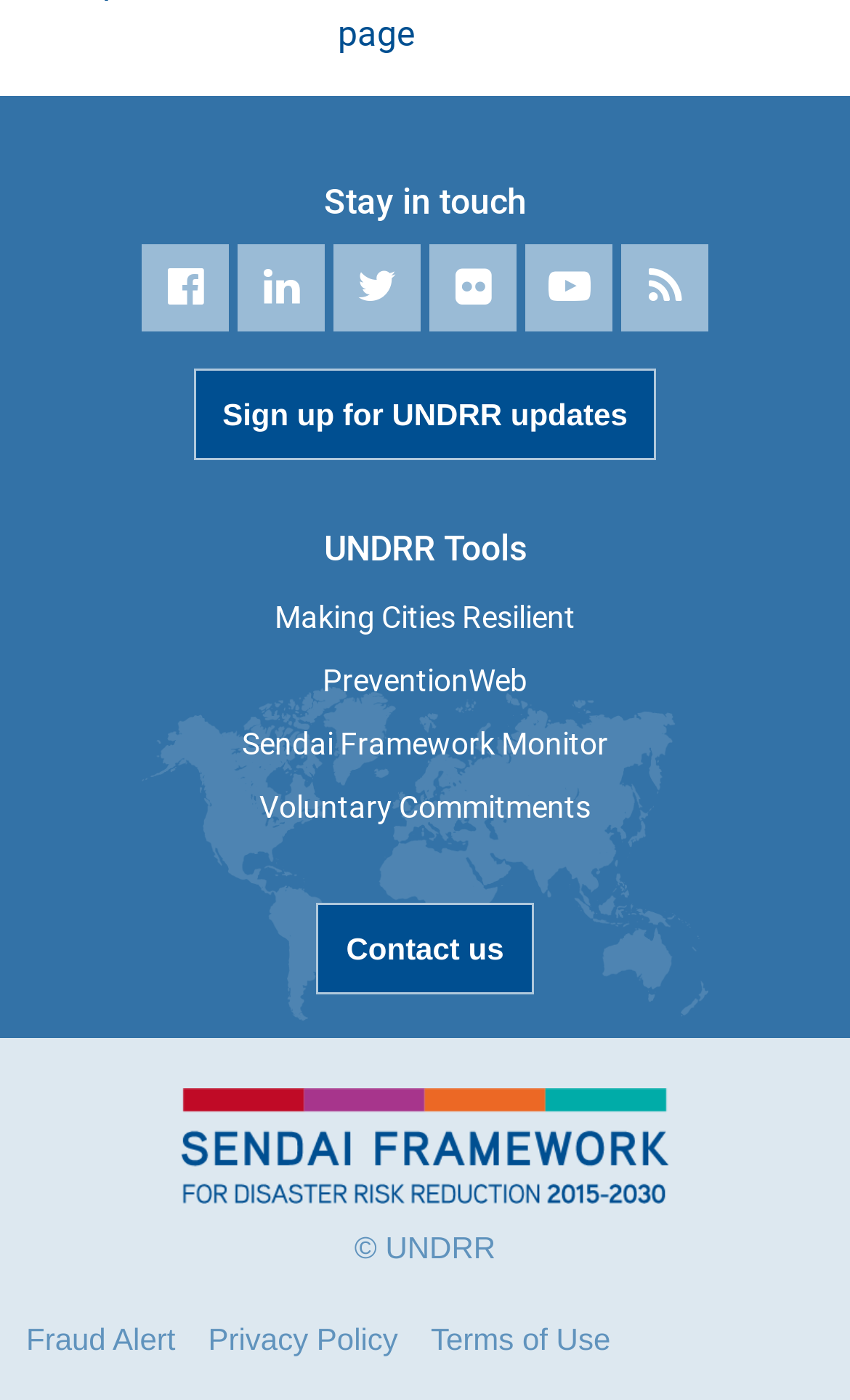Identify the bounding box coordinates for the element you need to click to achieve the following task: "Click on the 'Sign up for UNDRR updates' link". Provide the bounding box coordinates as four float numbers between 0 and 1, in the form [left, top, right, bottom].

[0.228, 0.263, 0.772, 0.329]